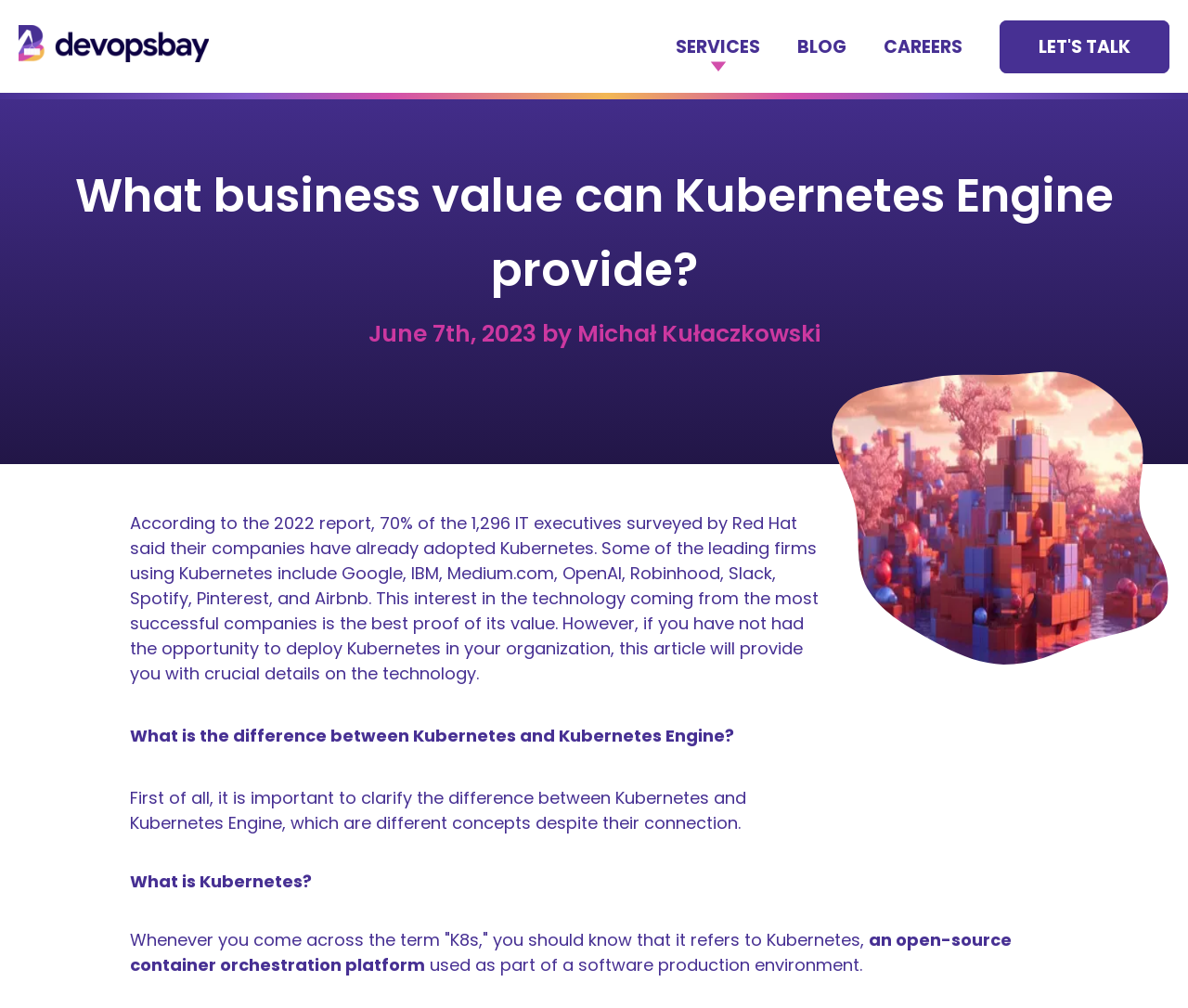Give a one-word or short phrase answer to the question: 
What is the technology mentioned in the blog post?

Kubernetes